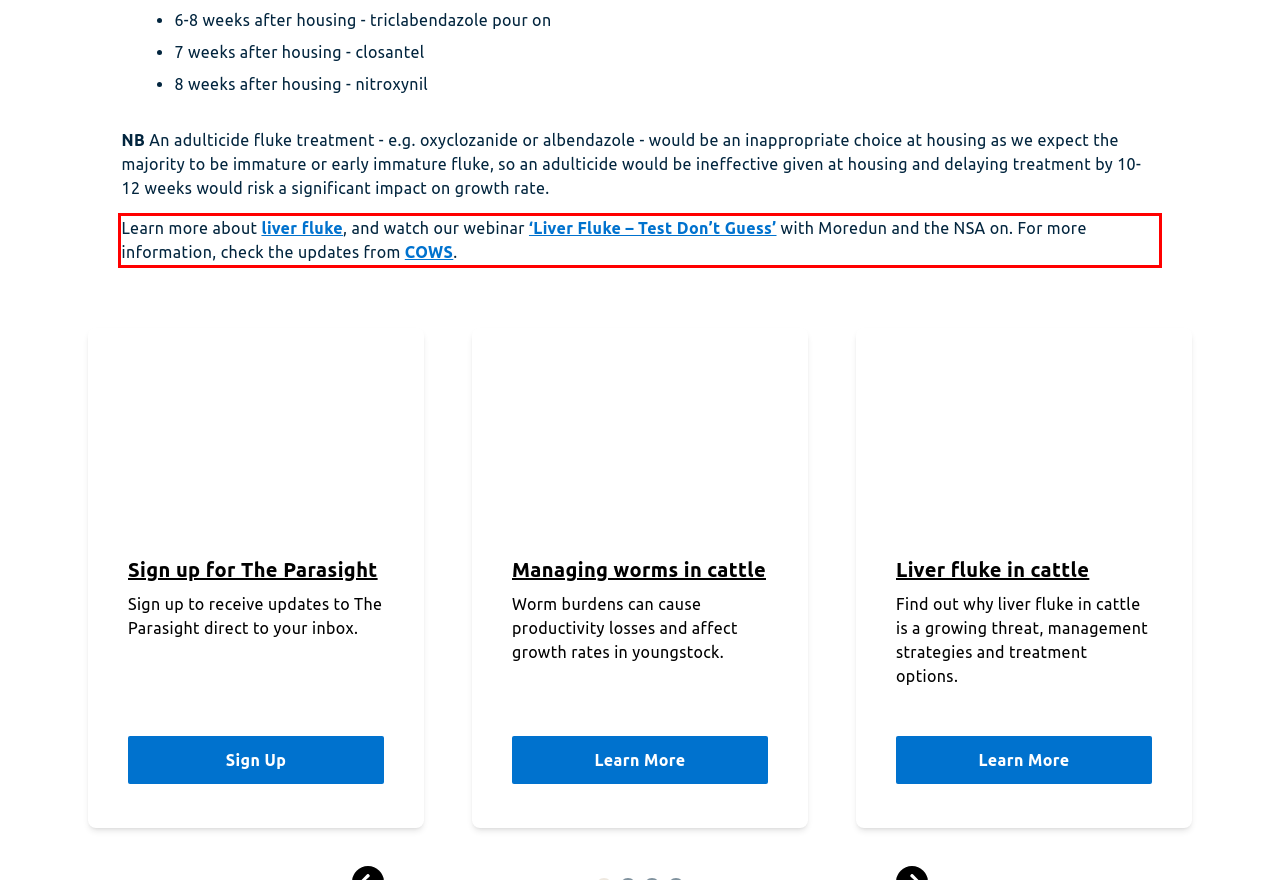You are given a screenshot showing a webpage with a red bounding box. Perform OCR to capture the text within the red bounding box.

Learn more about liver fluke, and watch our webinar ‘Liver Fluke – Test Don’t Guess’ with Moredun and the NSA on. For more information, check the updates from COWS.